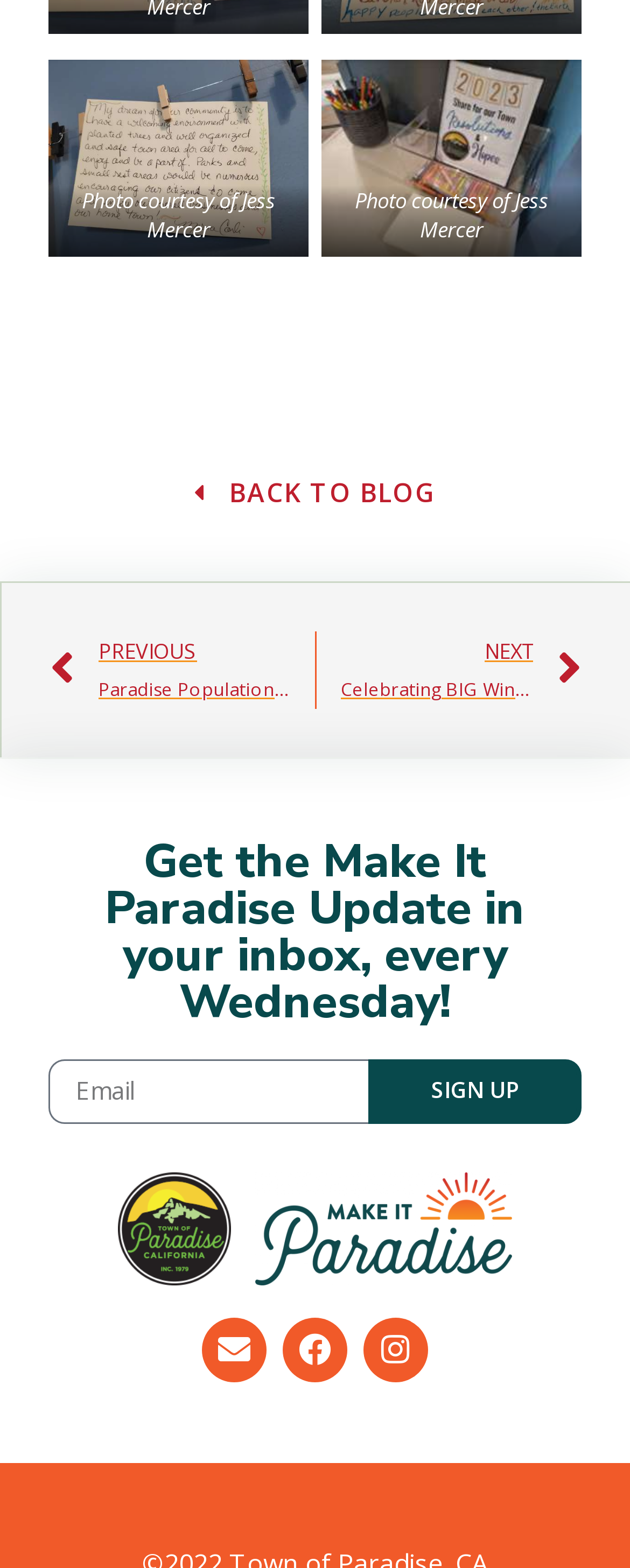Please find and report the bounding box coordinates of the element to click in order to perform the following action: "Go back to blog". The coordinates should be expressed as four float numbers between 0 and 1, in the format [left, top, right, bottom].

[0.308, 0.306, 0.692, 0.323]